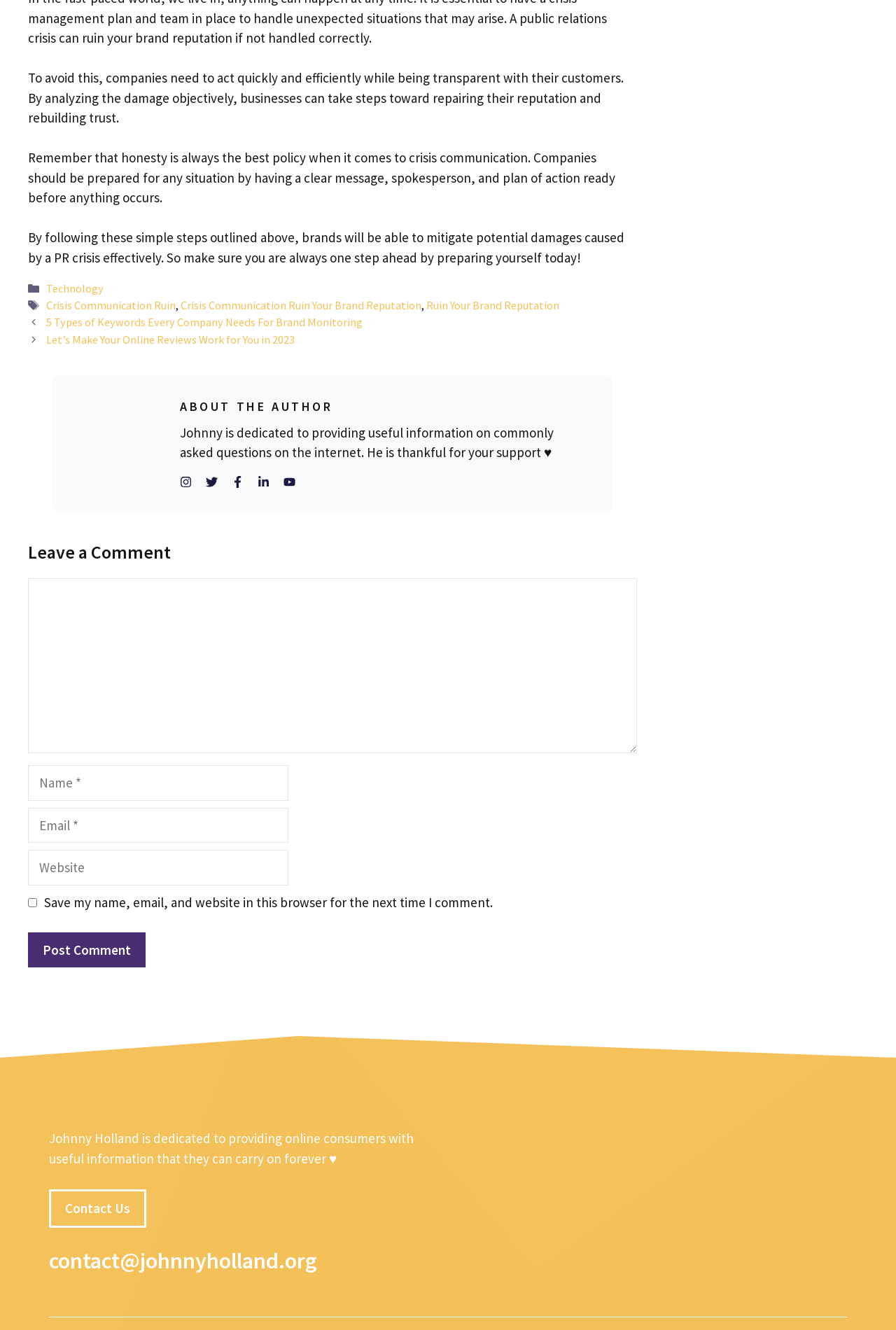Provide the bounding box coordinates of the UI element this sentence describes: "parent_node: Comment name="author" placeholder="Name *"".

[0.031, 0.575, 0.322, 0.602]